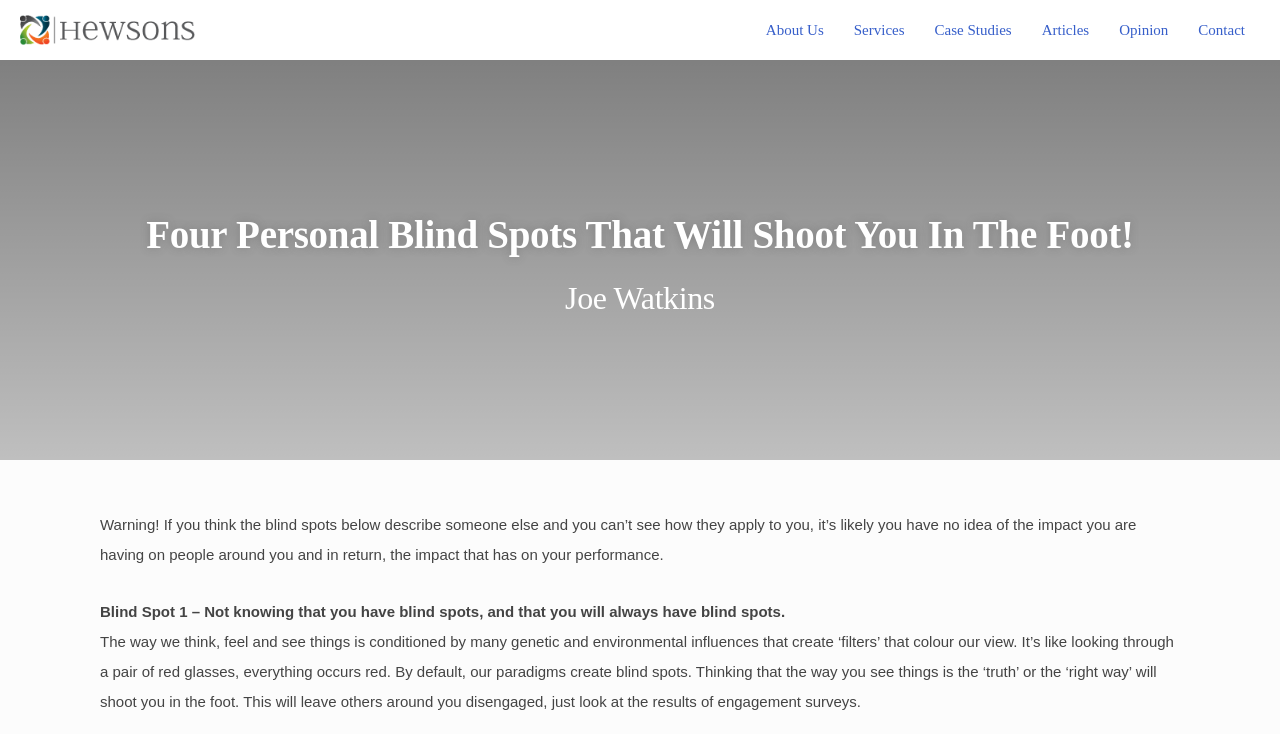Please determine the bounding box coordinates of the area that needs to be clicked to complete this task: 'Read the article by Joe Watkins'. The coordinates must be four float numbers between 0 and 1, formatted as [left, top, right, bottom].

[0.0, 0.384, 1.0, 0.428]